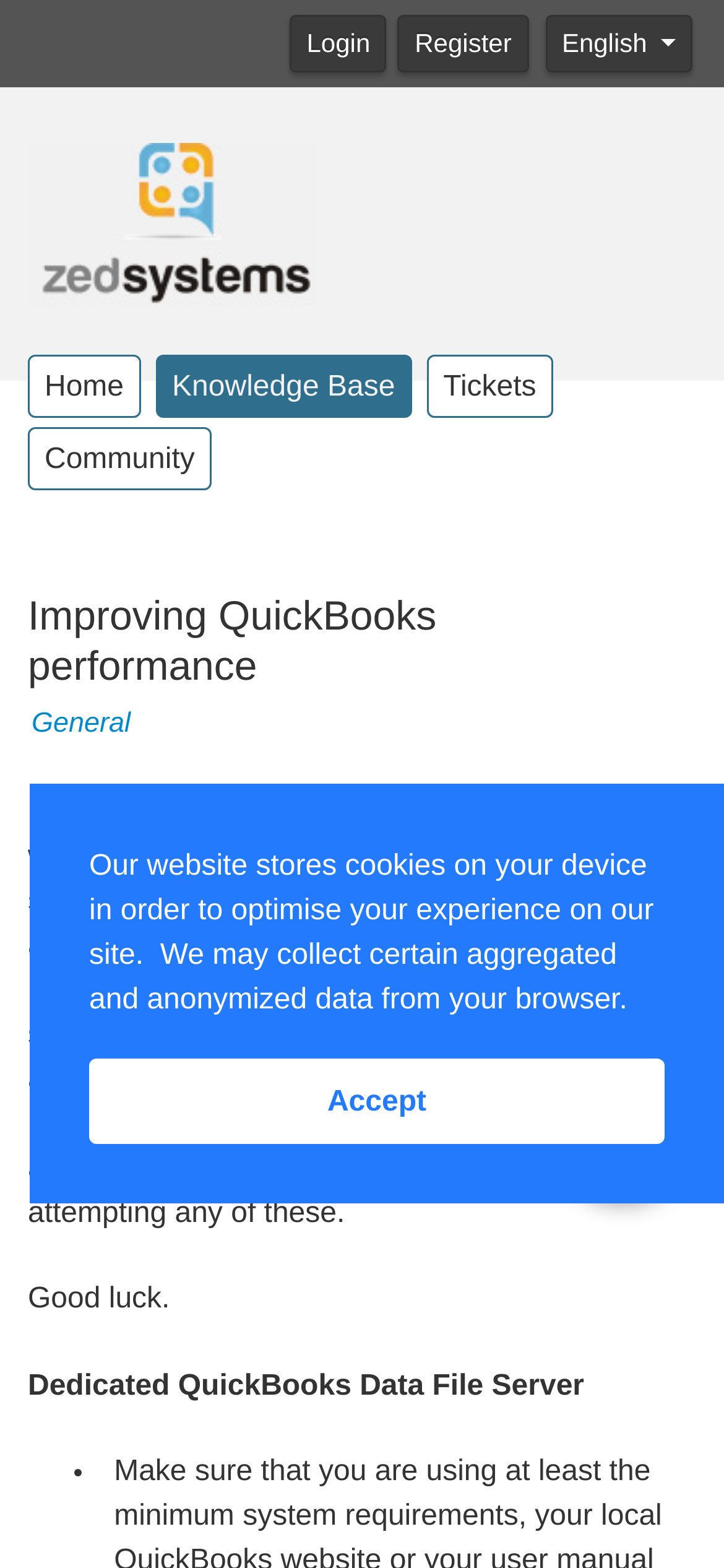What is the last piece of advice given on the webpage?
Please use the image to provide an in-depth answer to the question.

I found this by reading the last sentence of the main content section, which says 'Good luck.'